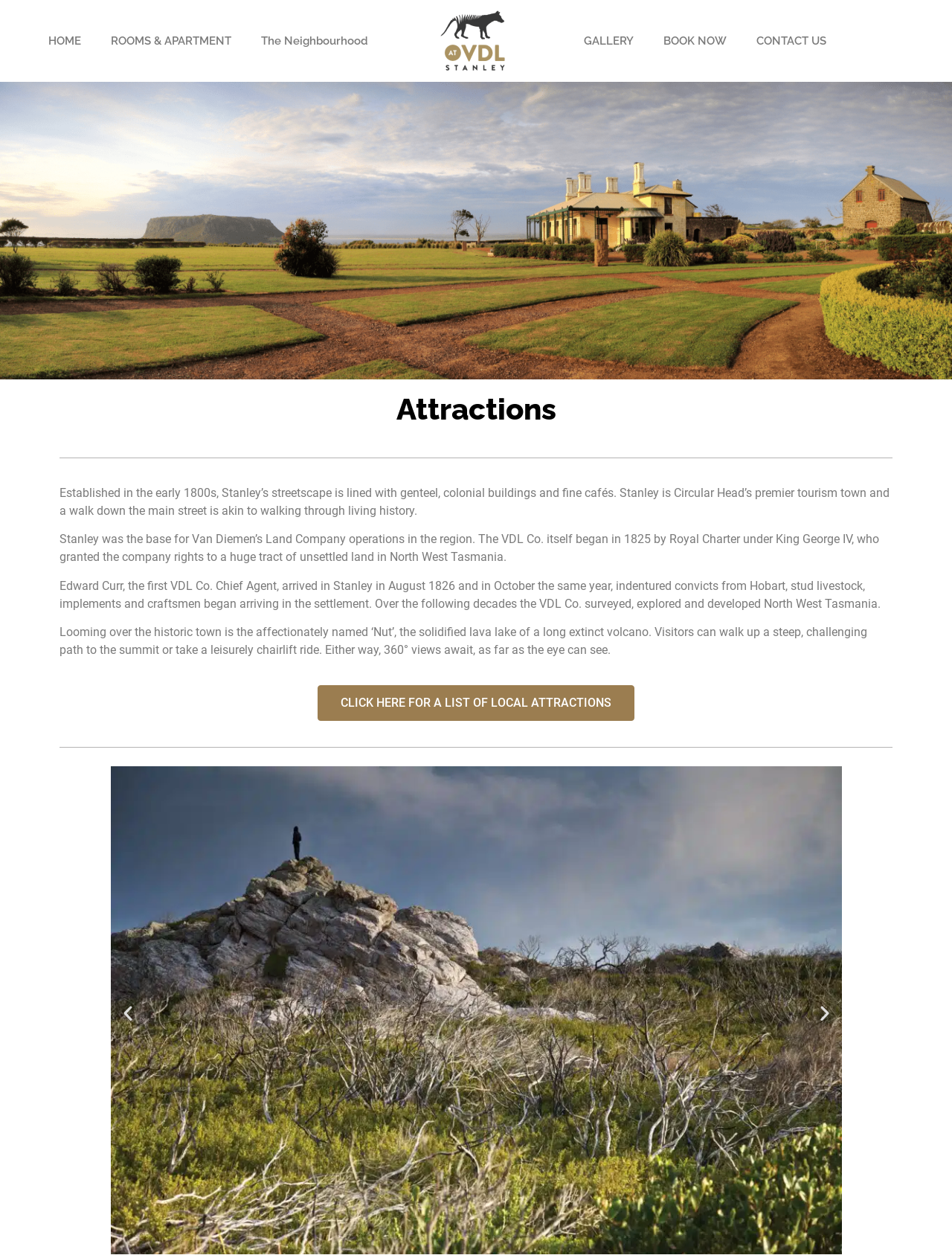What is the purpose of the VDL Co. in Stanley?
Answer the question in a detailed and comprehensive manner.

The VDL Co. was granted rights to a huge tract of unsettled land in North West Tasmania, and its purpose was to survey, explore, and develop the region, which it did over several decades.